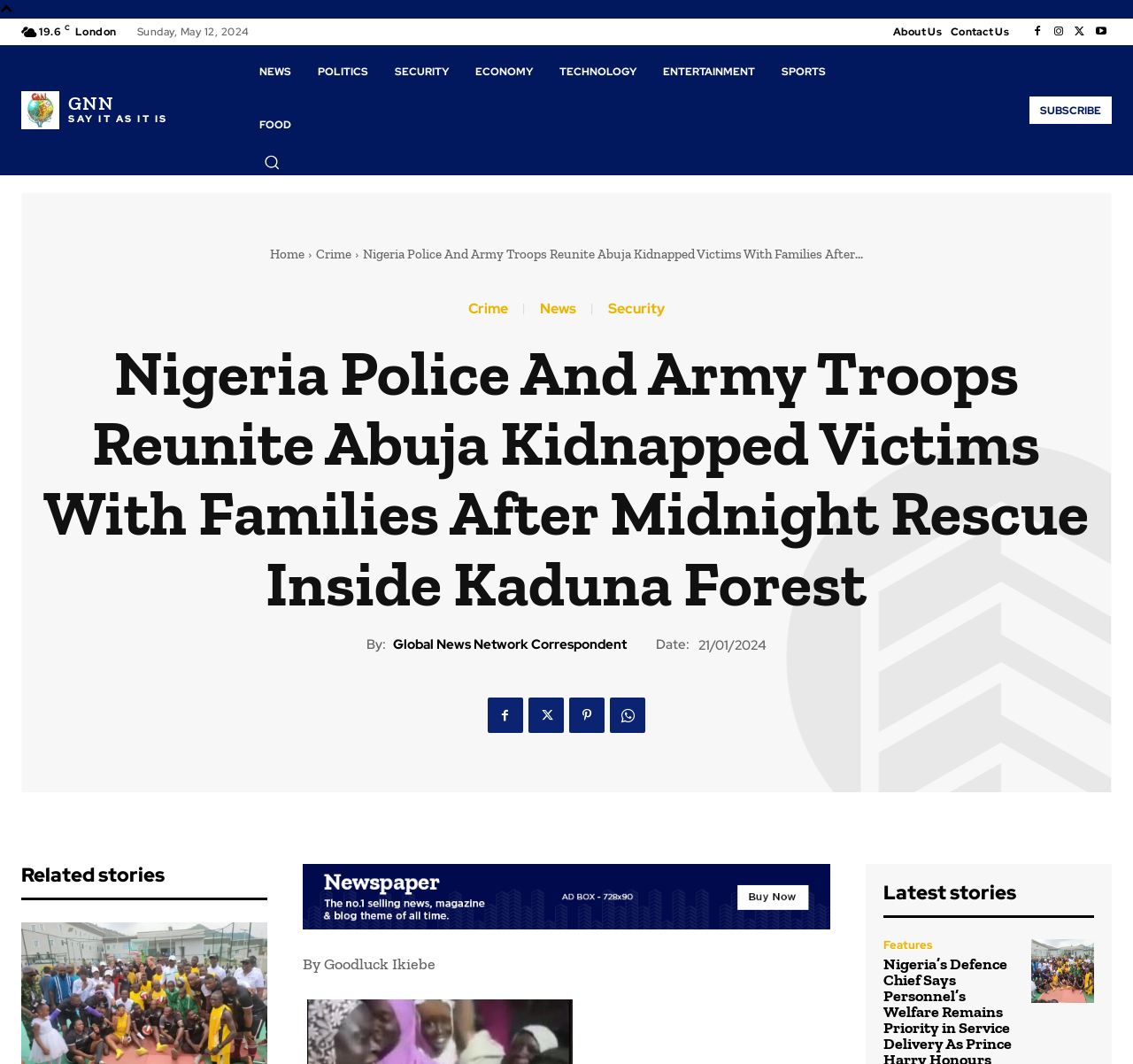Give the bounding box coordinates for the element described as: "GNNSAY IT AS IT IS".

[0.019, 0.086, 0.148, 0.121]